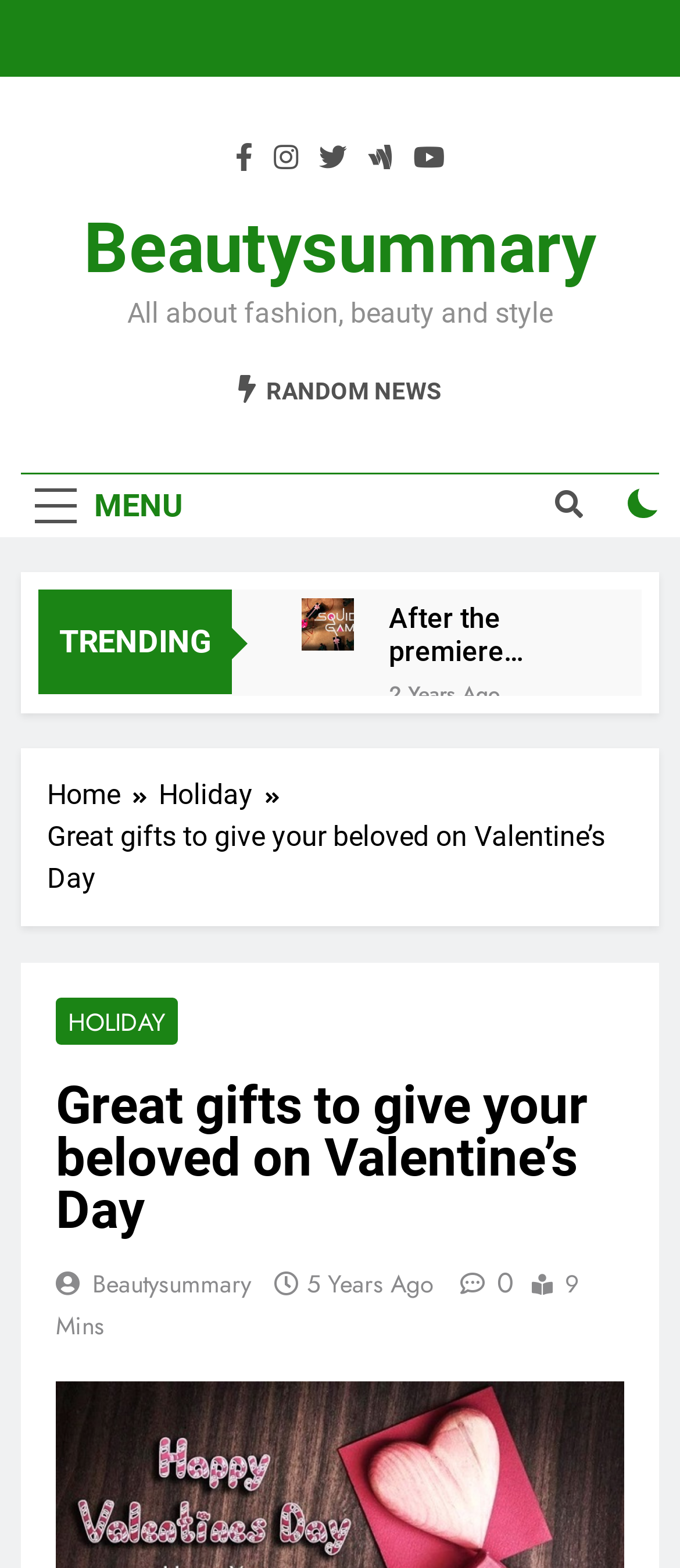Ascertain the bounding box coordinates for the UI element detailed here: "Home". The coordinates should be provided as [left, top, right, bottom] with each value being a float between 0 and 1.

[0.069, 0.494, 0.233, 0.52]